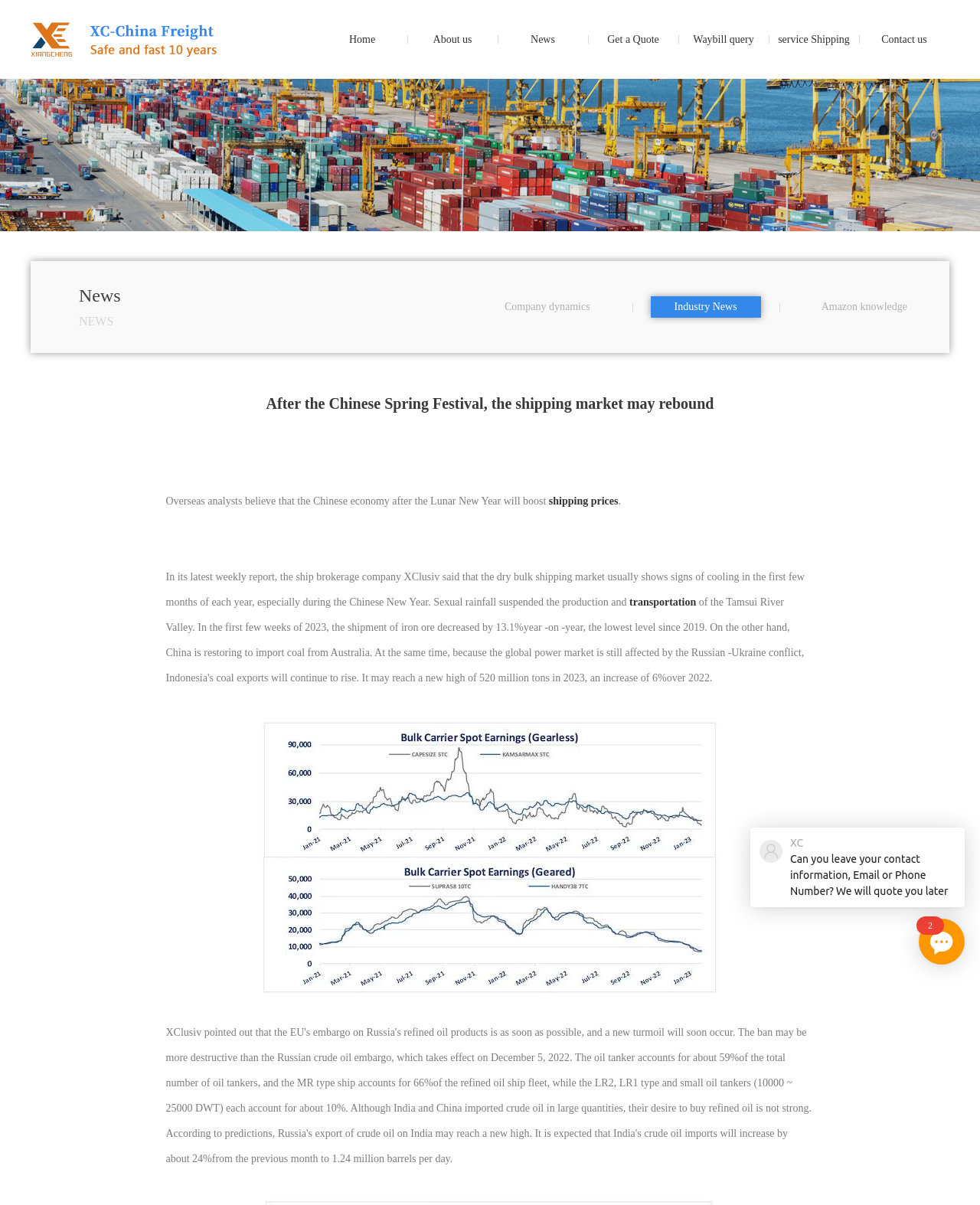Could you indicate the bounding box coordinates of the region to click in order to complete this instruction: "Click on the 'Home' link".

[0.33, 0.0, 0.409, 0.065]